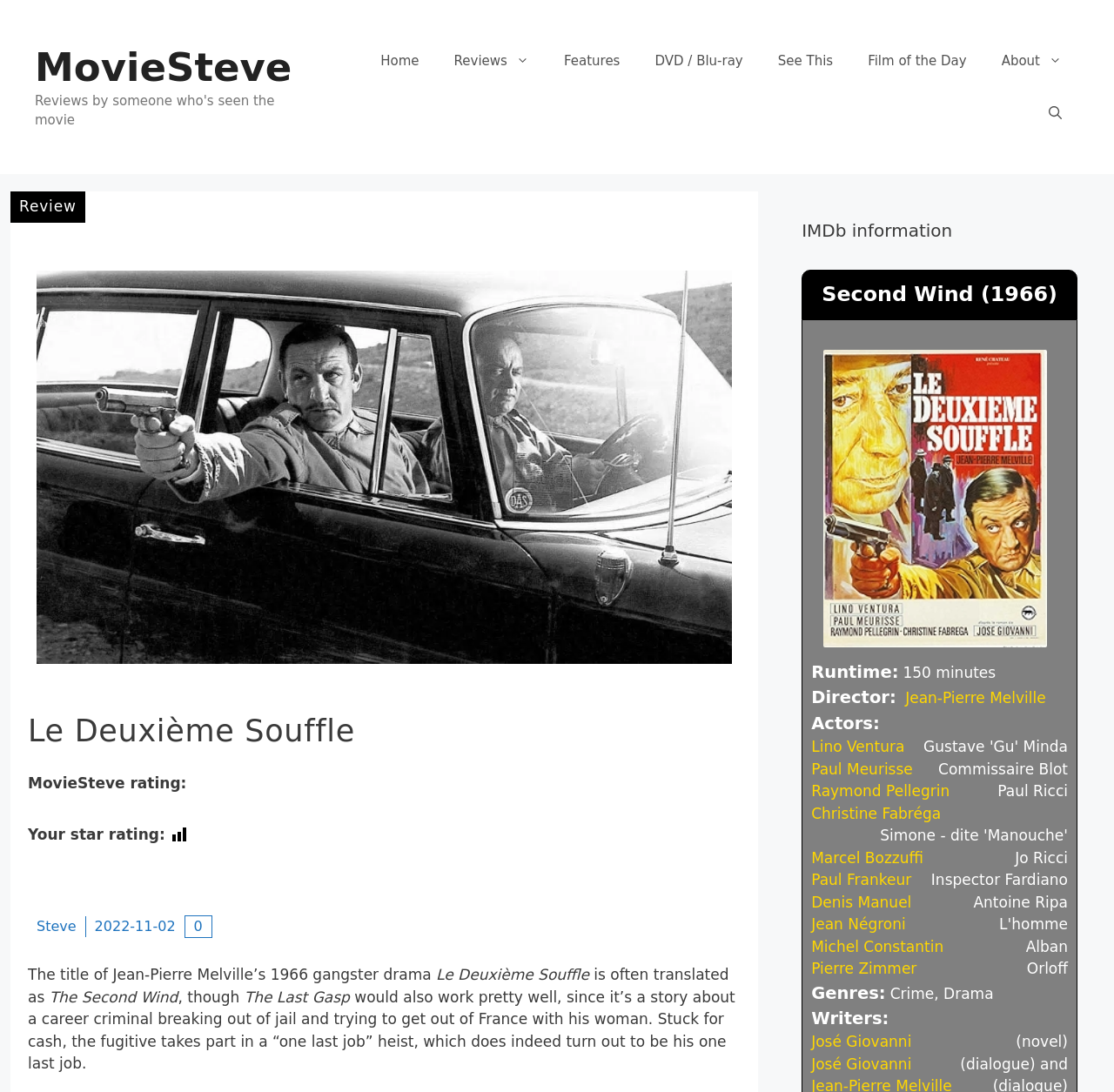Please identify and generate the text content of the webpage's main heading.

Le Deuxième Souffle